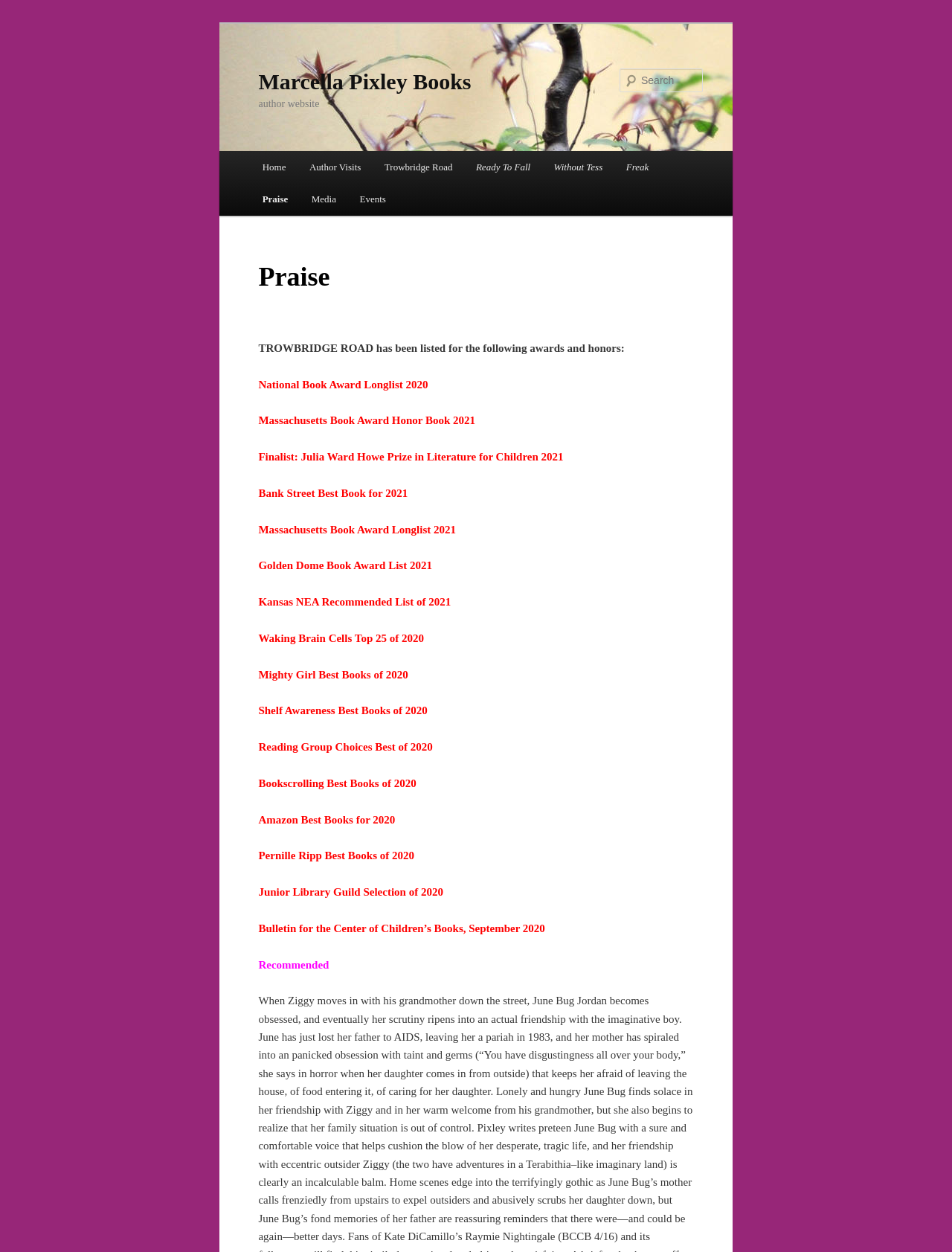Please determine the bounding box coordinates of the element to click on in order to accomplish the following task: "Read about the book Praise". Ensure the coordinates are four float numbers ranging from 0 to 1, i.e., [left, top, right, bottom].

[0.263, 0.146, 0.315, 0.172]